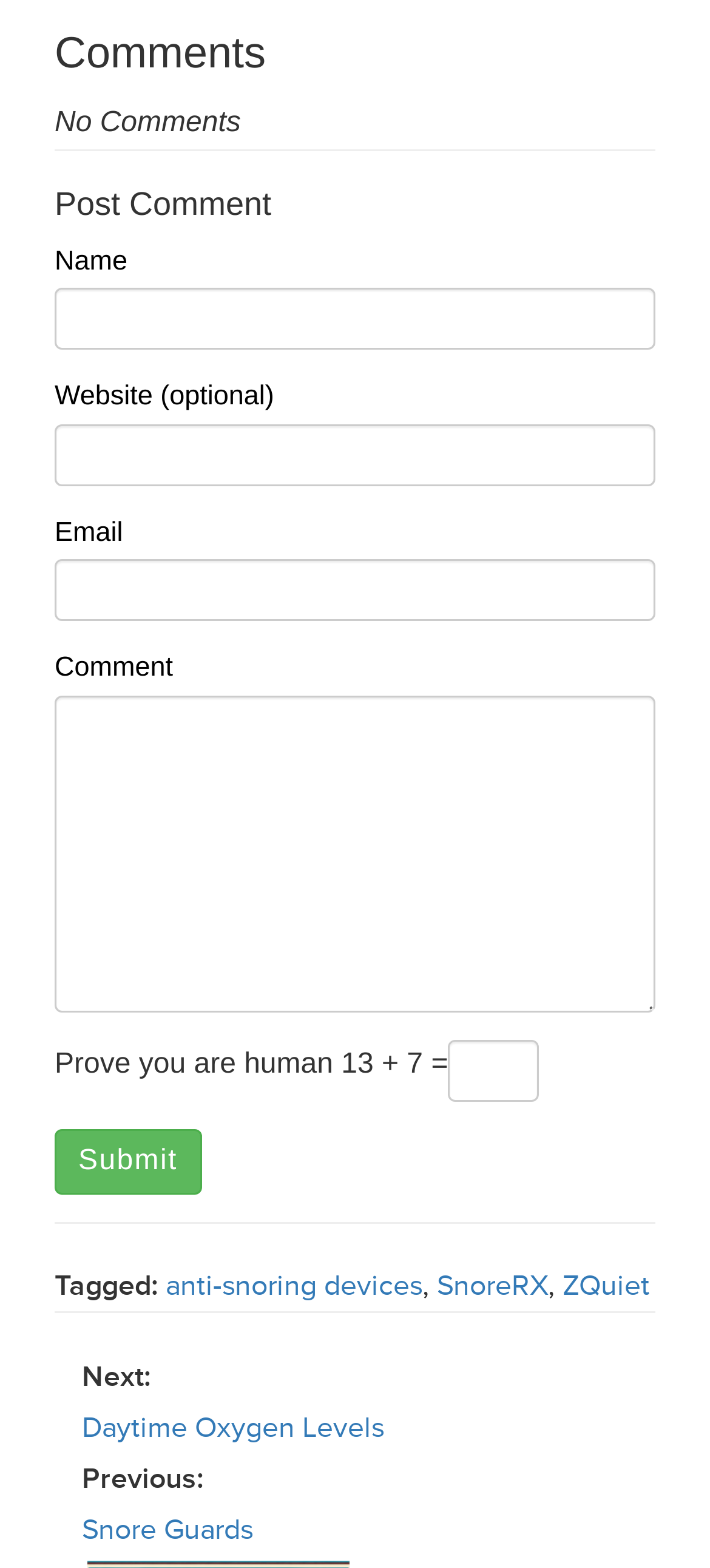Based on the element description parent_node: Skincare, identify the bounding box of the UI element in the given webpage screenshot. The coordinates should be in the format (top-left x, top-left y, bottom-right x, bottom-right y) and must be between 0 and 1.

None